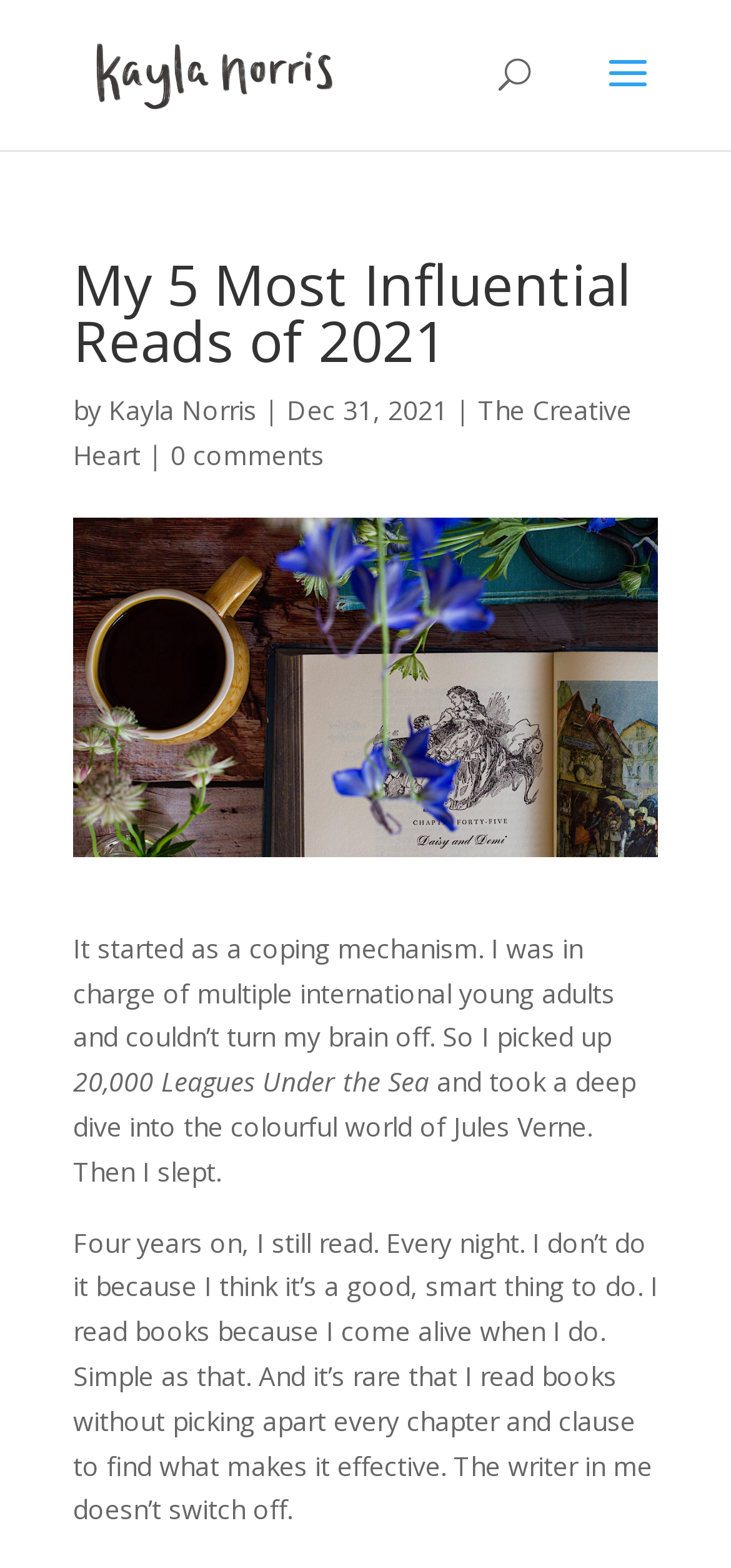Determine the heading of the webpage and extract its text content.

My 5 Most Influential Reads of 2021